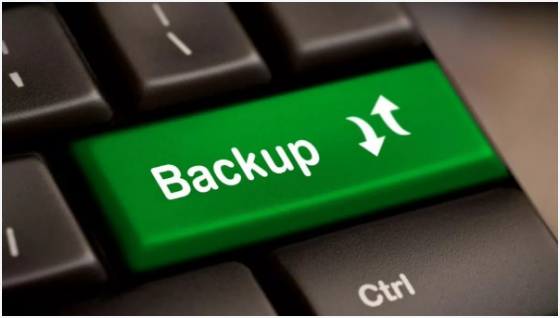What do the curved arrows surrounding the 'Backup' label indicate?
Ensure your answer is thorough and detailed.

The caption explains that the curved arrows surrounding the 'Backup' label suggest the action of backing up data, implying movement and security.